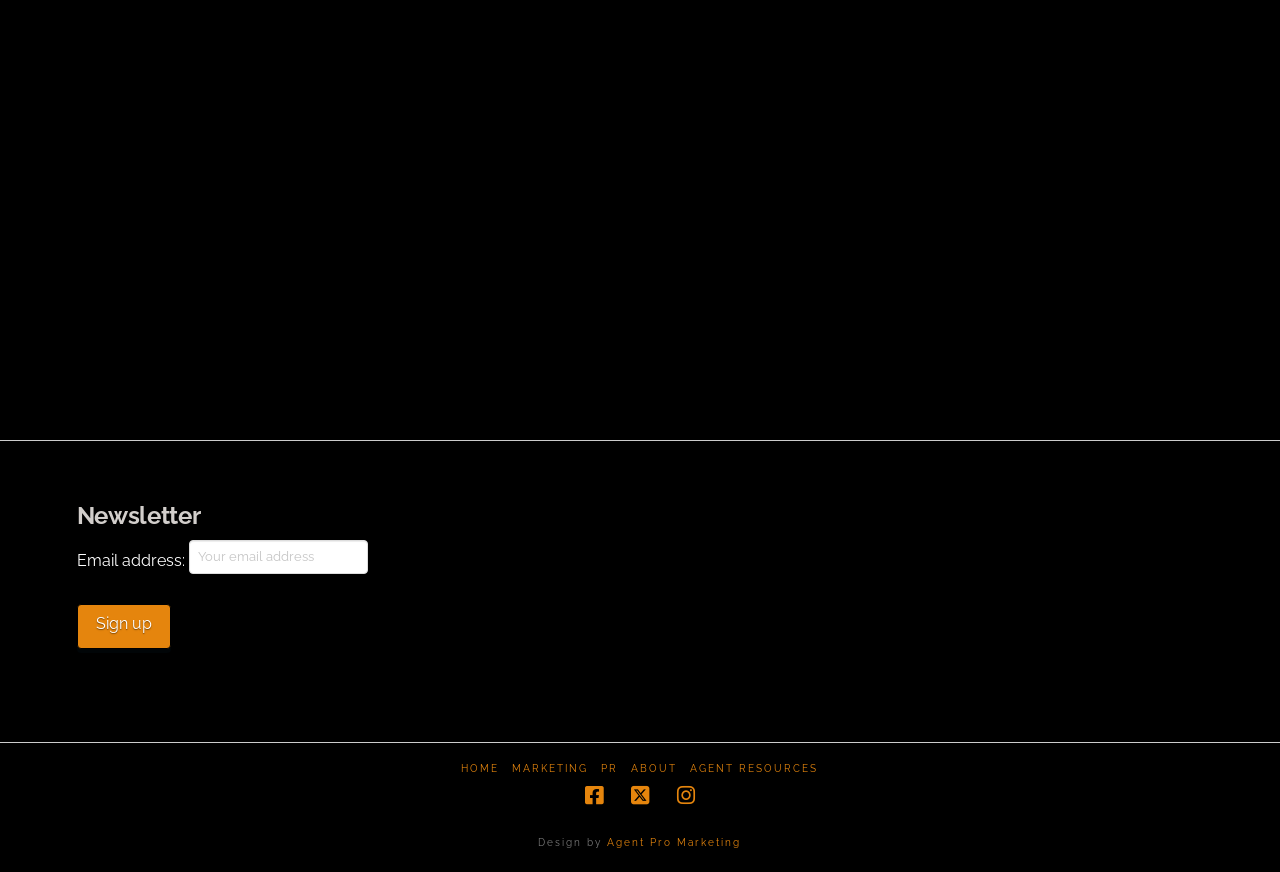What is the name of the company that designed the website?
From the screenshot, provide a brief answer in one word or phrase.

Agent Pro Marketing